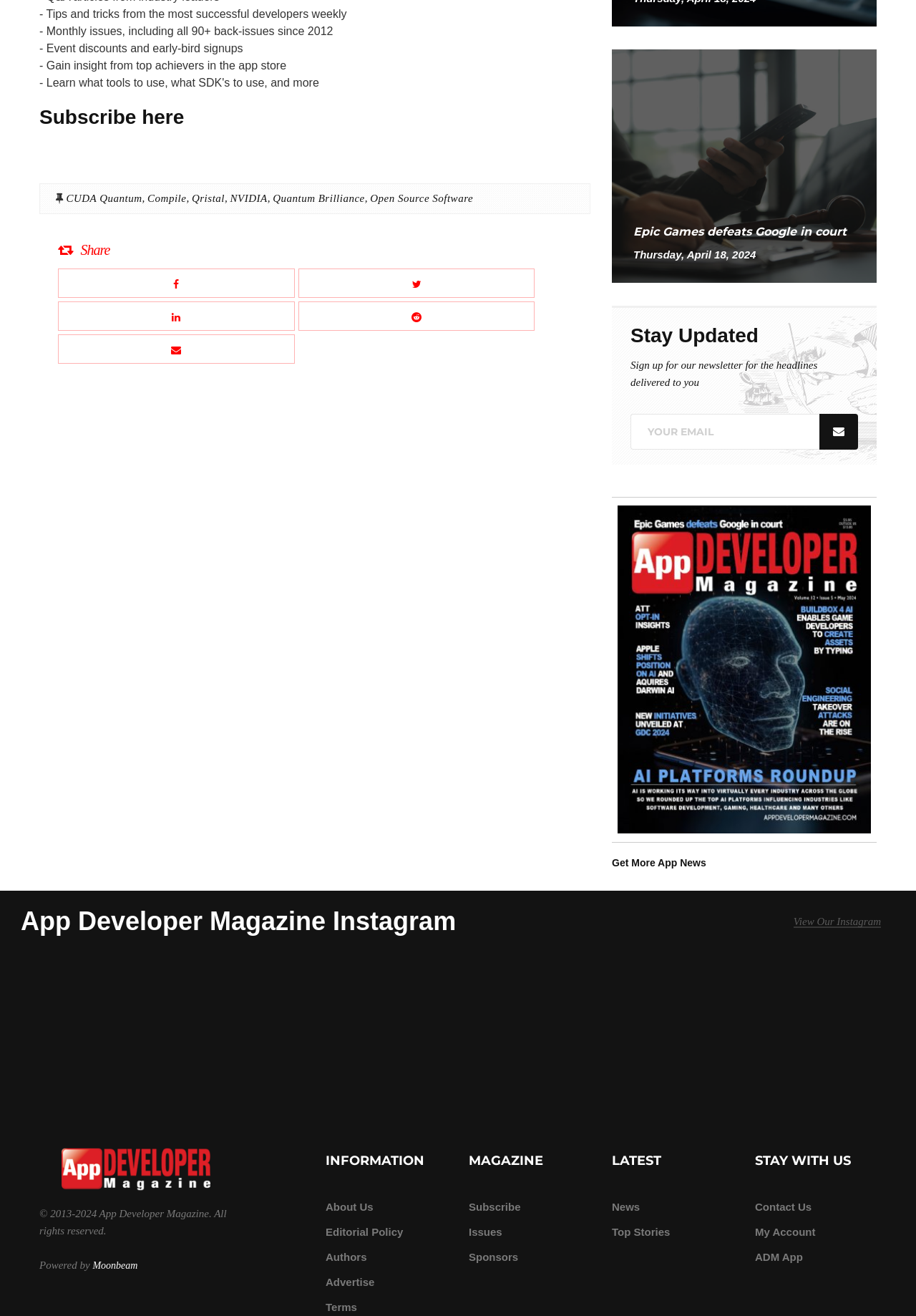What is the main topic of this website?
From the details in the image, provide a complete and detailed answer to the question.

Based on the various links and headings on the webpage, such as 'App Developer Magazine', 'Subscribe here', 'App Developer Magazine Instagram', and 'Get More App News', it is clear that the main topic of this website is related to app development.